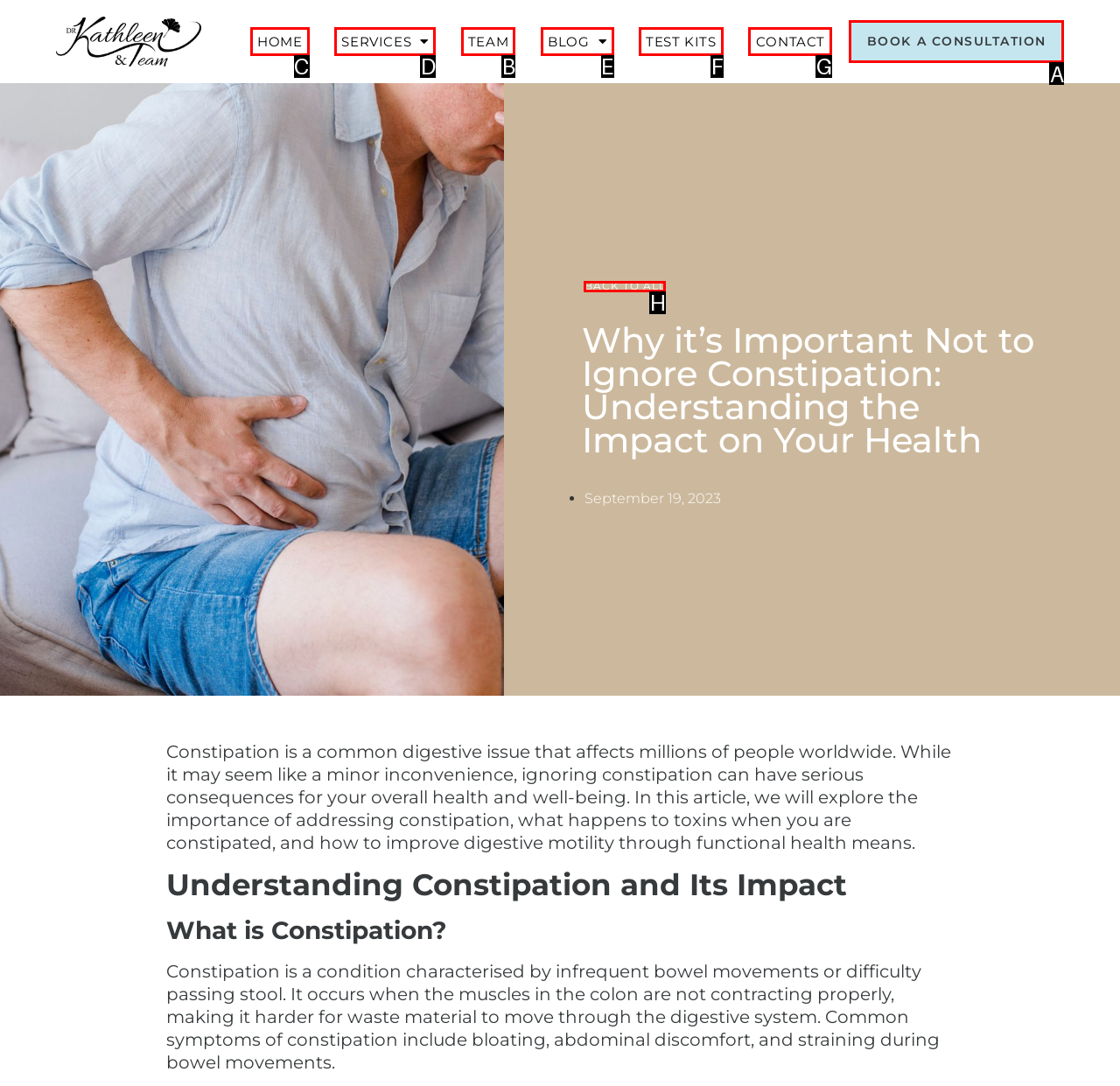To complete the task: Learn about the TEAM, select the appropriate UI element to click. Respond with the letter of the correct option from the given choices.

B